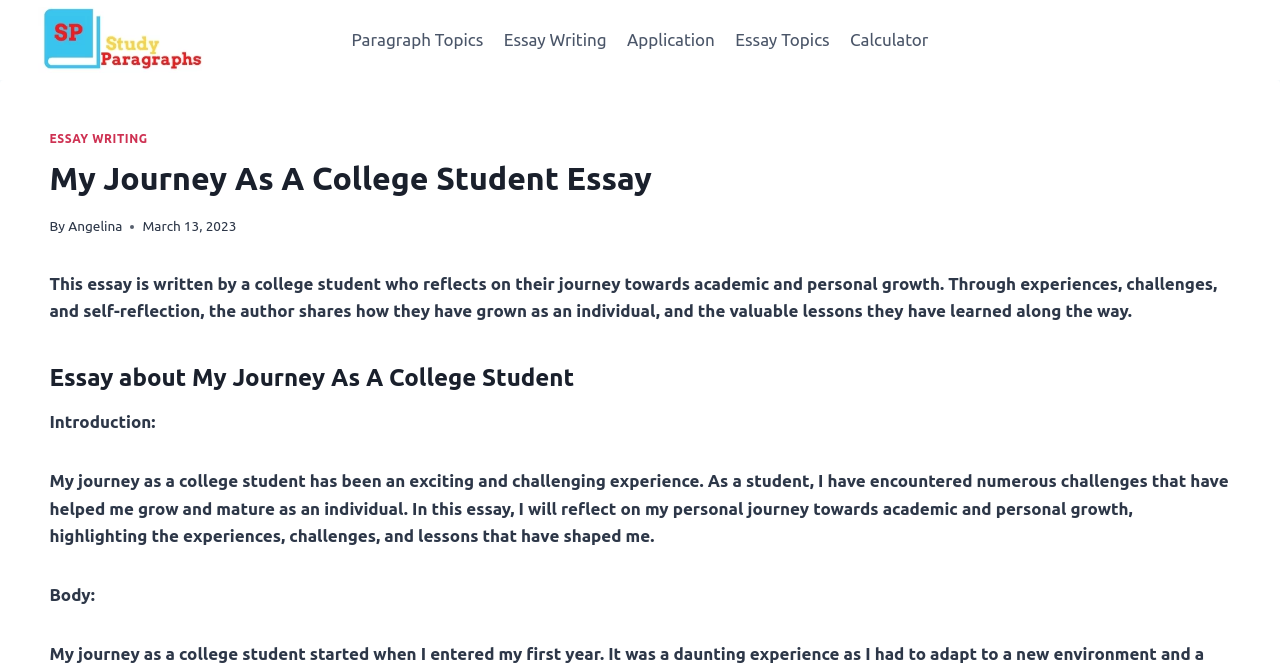What is the name of the author of this essay?
Please provide a comprehensive answer based on the visual information in the image.

I found the answer by looking at the header section of the webpage, where it says 'By Angelina'. This indicates that Angelina is the author of the essay.